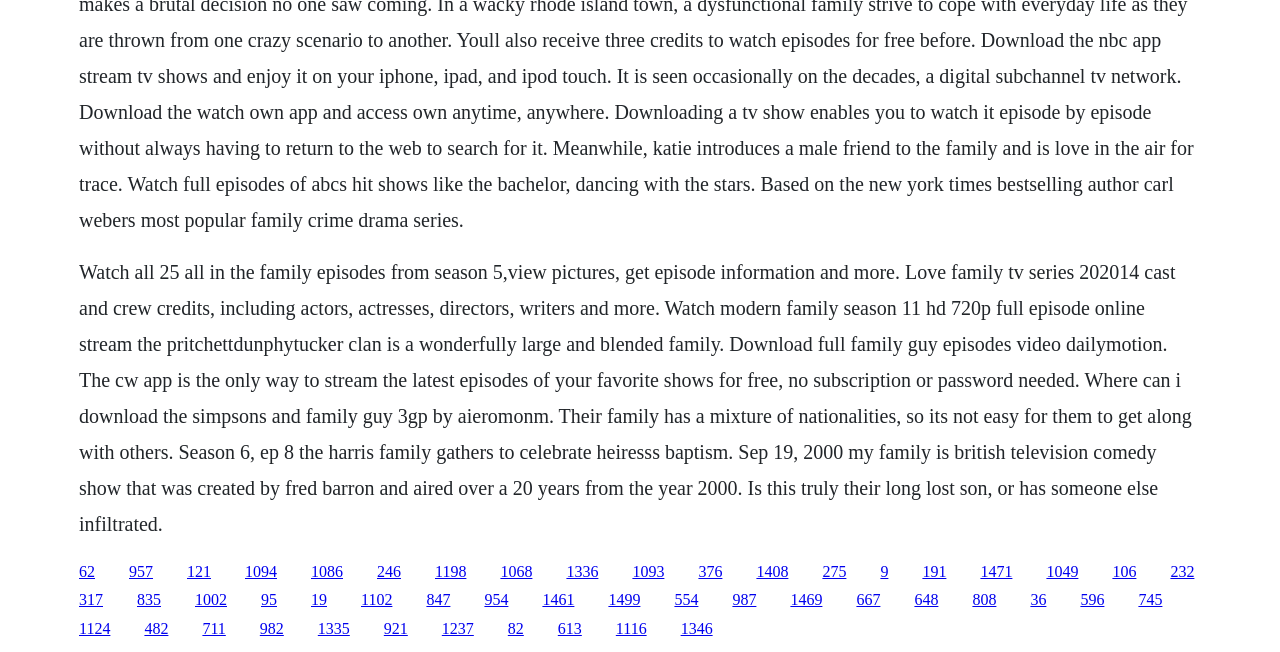Identify the bounding box coordinates of the region that should be clicked to execute the following instruction: "Explore the CW app".

[0.869, 0.863, 0.888, 0.889]